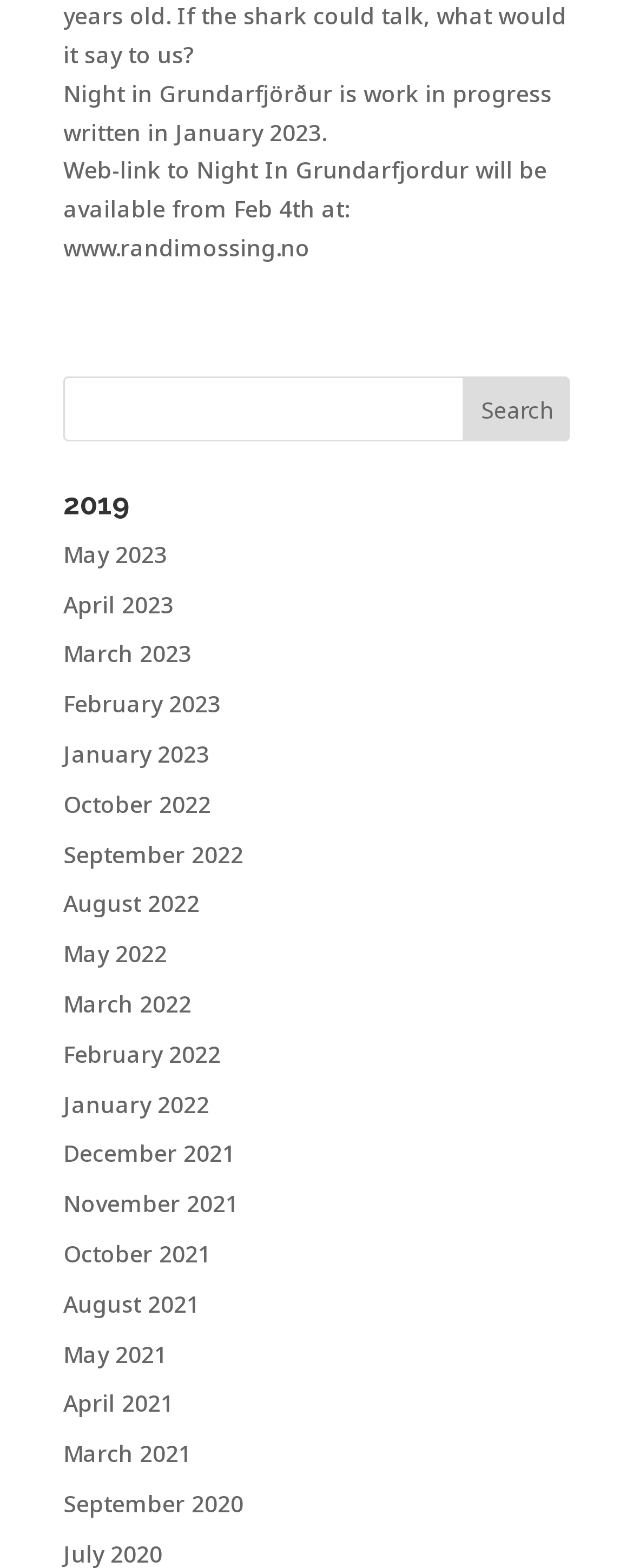What is the purpose of the textbox? Based on the screenshot, please respond with a single word or phrase.

Search